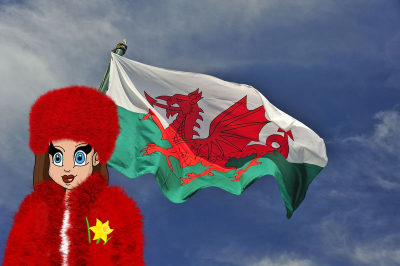What is the event associated with the celebratory atmosphere?
Based on the image, answer the question with as much detail as possible.

The question asks about the event associated with the celebratory atmosphere. From the caption, it is mentioned that the image captures a playful intersection of cultural enthusiasm and national spirit, reflecting the celebratory atmosphere often associated with events such as the Six Nations Rugby tournament. Therefore, the answer is 'Six Nations Rugby tournament'.